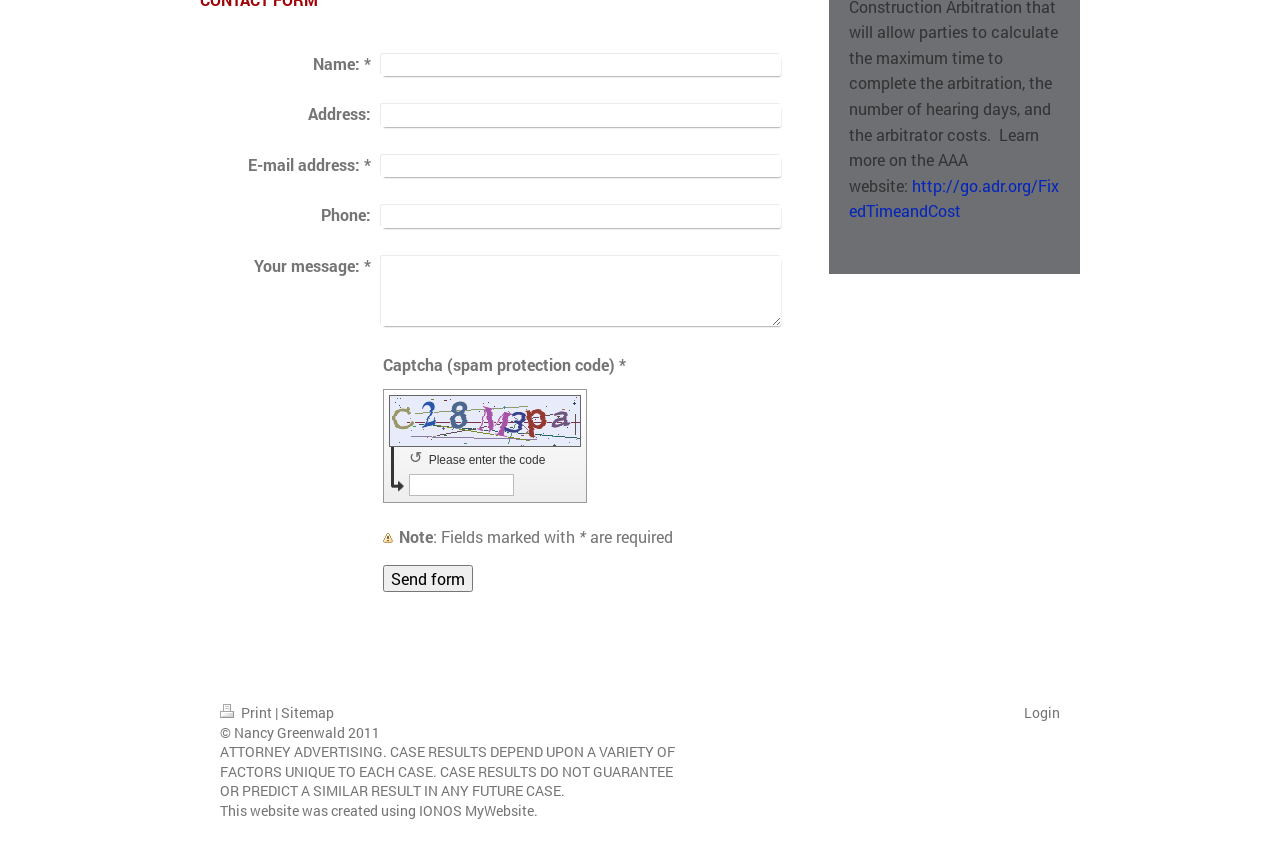Show the bounding box coordinates for the HTML element described as: "Login".

[0.8, 0.836, 0.828, 0.859]